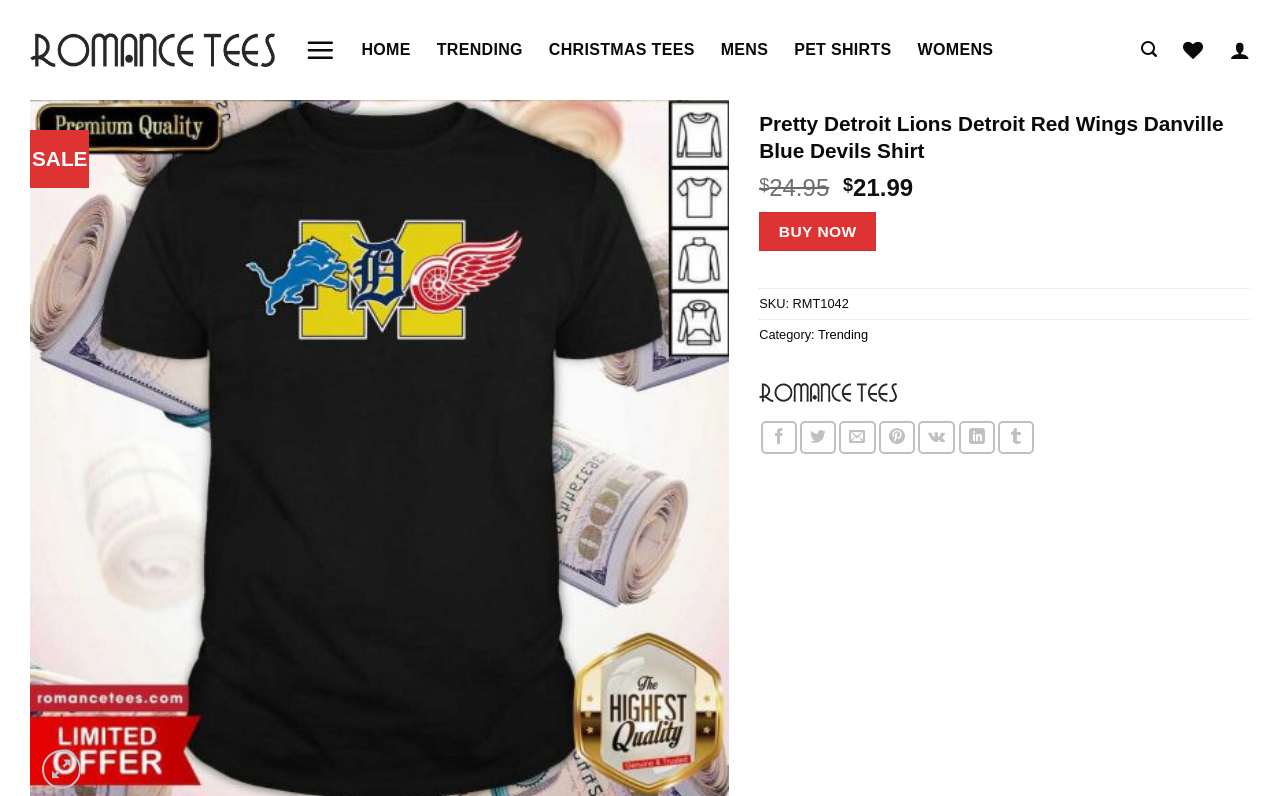Locate and extract the headline of this webpage.

Pretty Detroit Lions Detroit Red Wings Danville Blue Devils Shirt